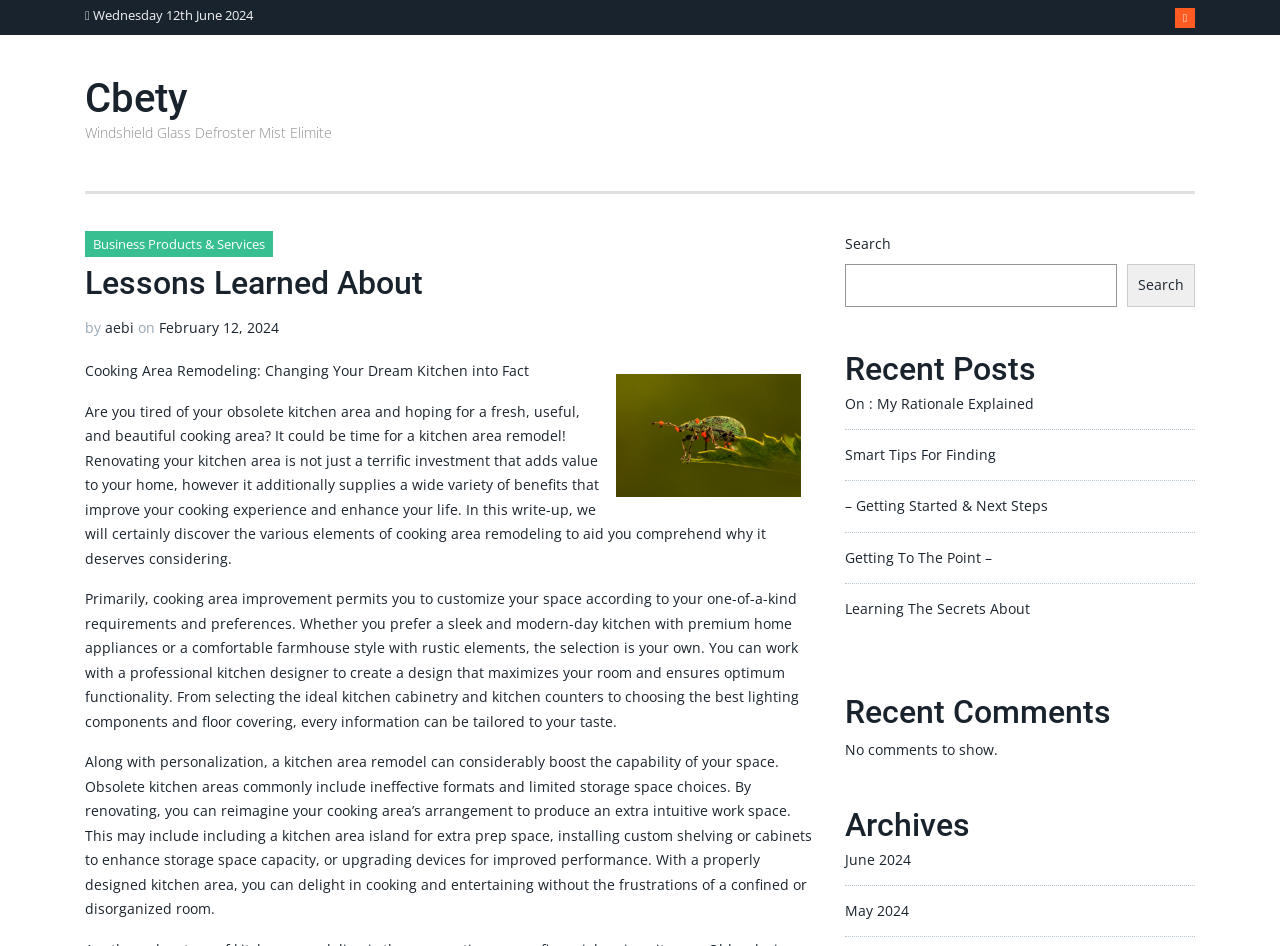Please locate the bounding box coordinates of the element that should be clicked to complete the given instruction: "Read the 'Recent Posts'".

[0.66, 0.372, 0.934, 0.409]